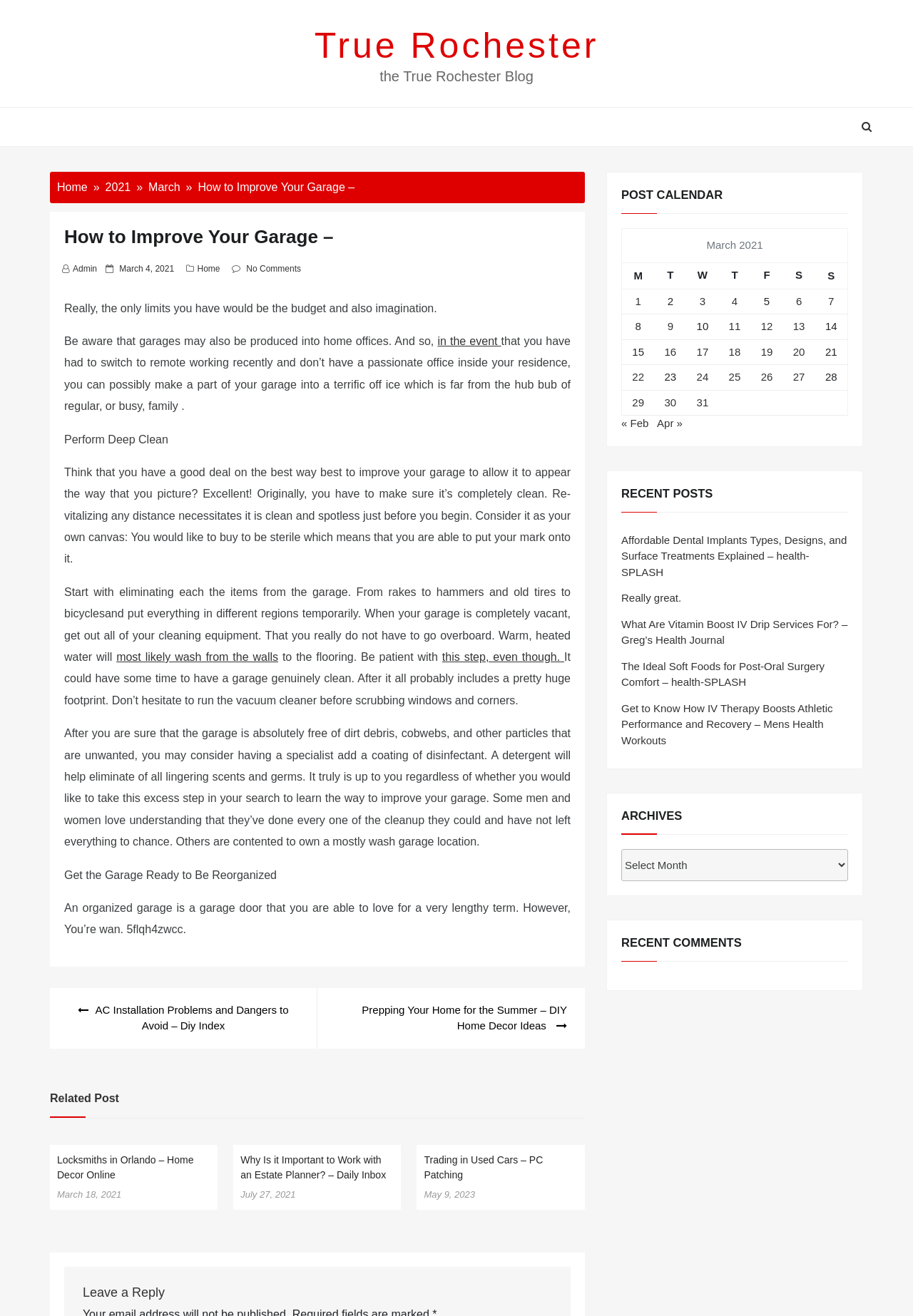What is the title of the blog post?
Use the information from the image to give a detailed answer to the question.

The title of the blog post can be found in the heading element with the text 'How to Improve Your Garage –' which is located at the top of the article section.